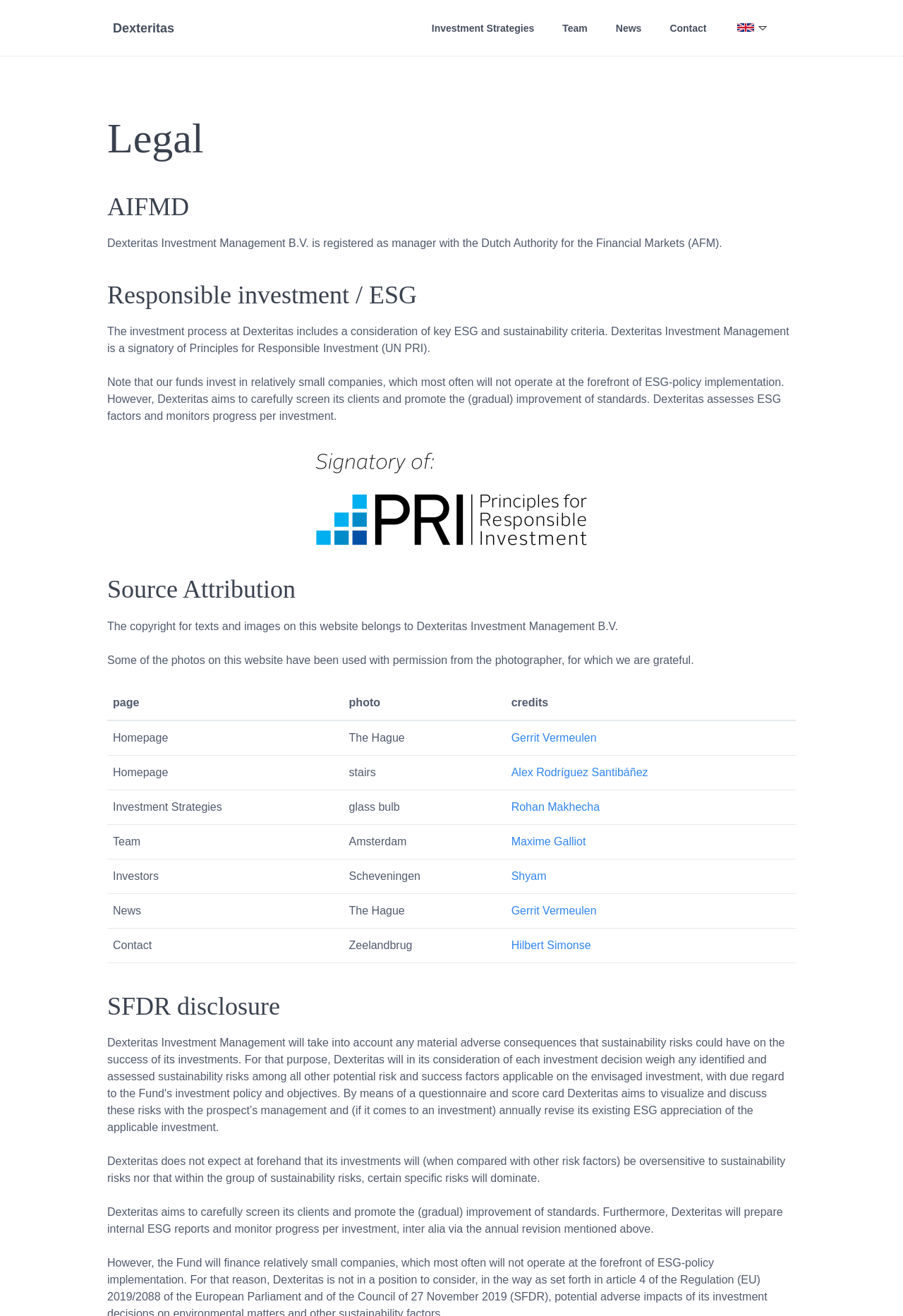Please identify the bounding box coordinates of the clickable area that will fulfill the following instruction: "Contact Dexteritas". The coordinates should be in the format of four float numbers between 0 and 1, i.e., [left, top, right, bottom].

[0.726, 0.012, 0.798, 0.031]